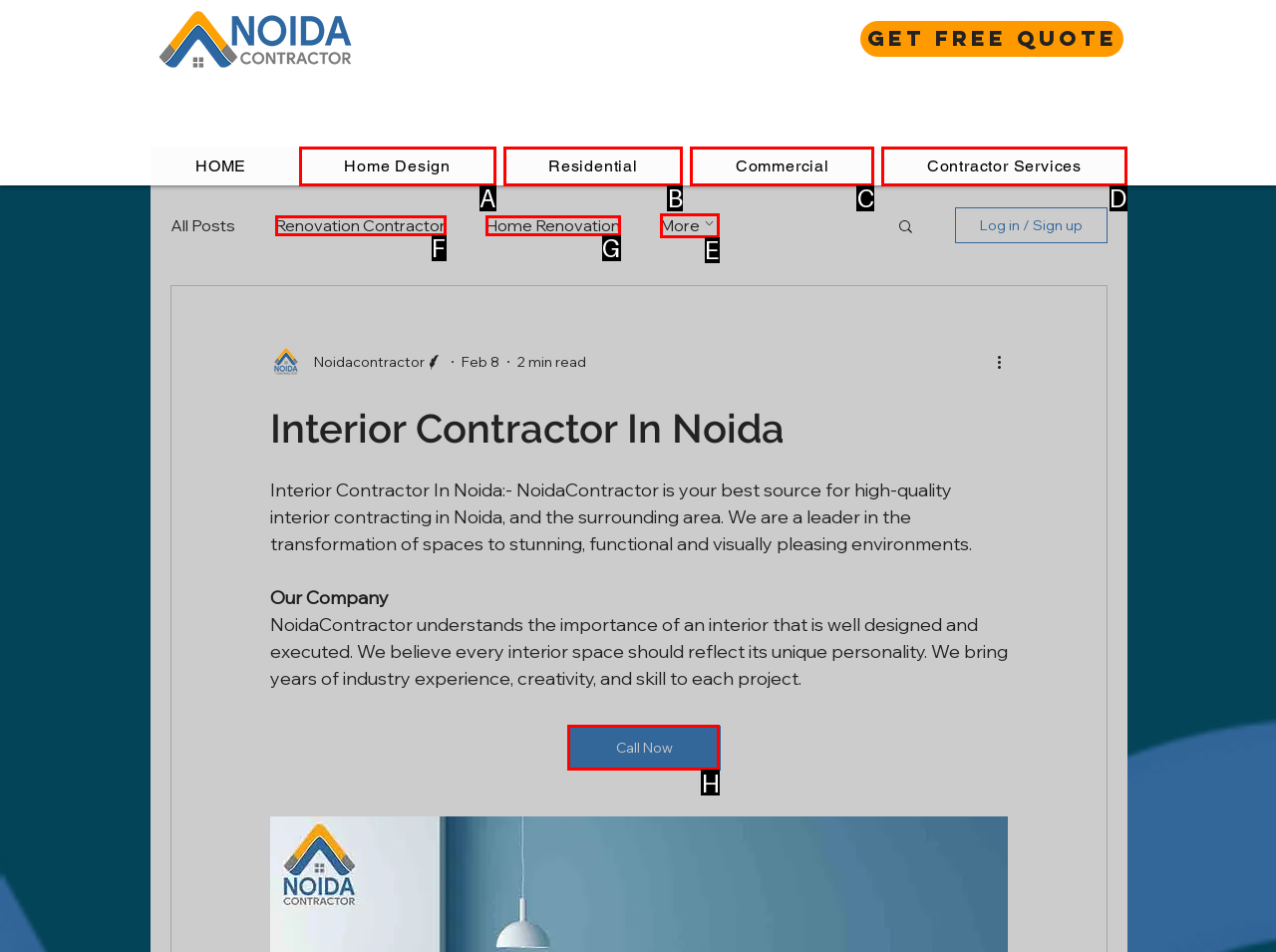Select the UI element that should be clicked to execute the following task: Click on the 'Call Now' button
Provide the letter of the correct choice from the given options.

H